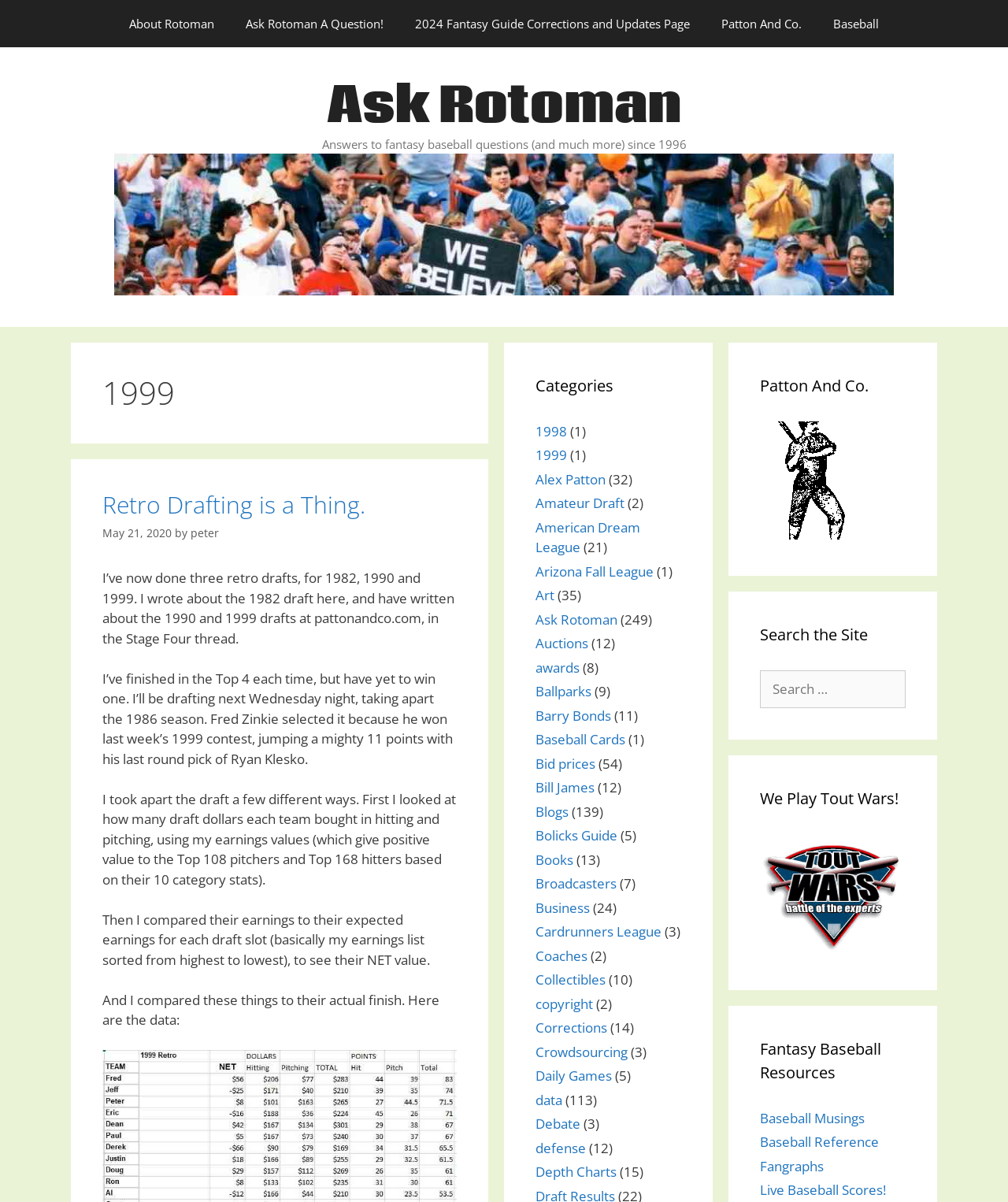Determine the coordinates of the bounding box for the clickable area needed to execute this instruction: "Download the audio".

None